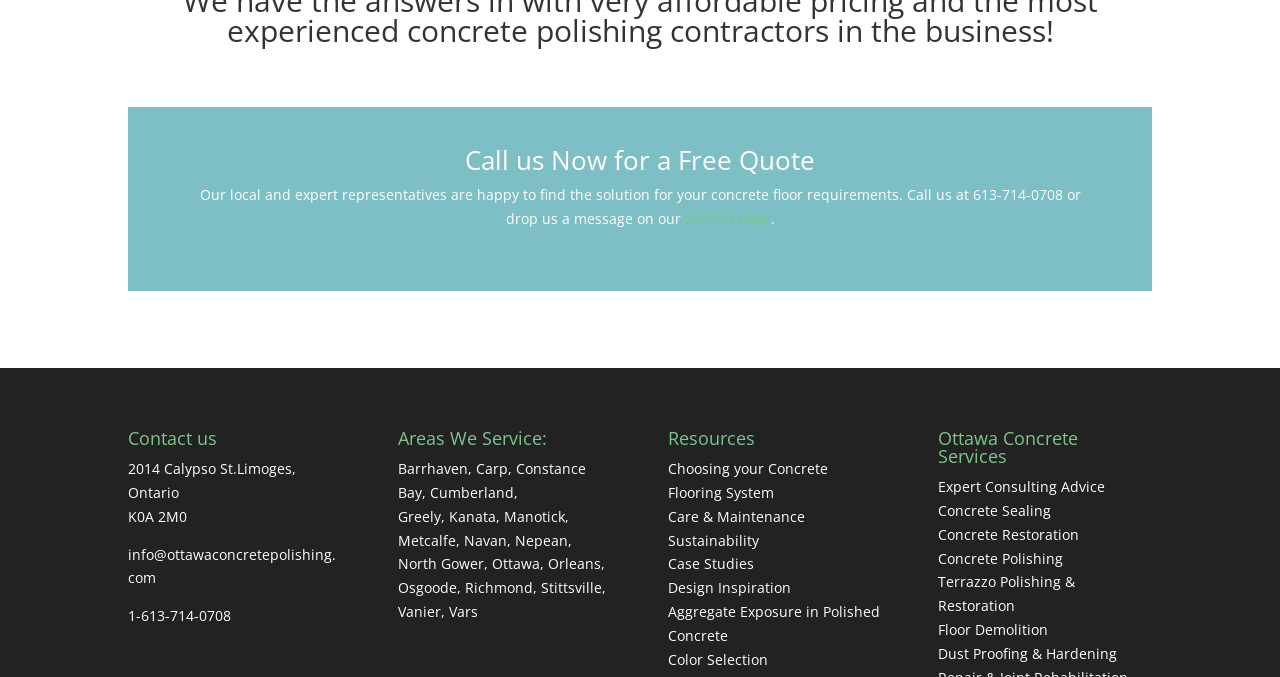Please determine the bounding box of the UI element that matches this description: Dust Proofing & Hardening. The coordinates should be given as (top-left x, top-left y, bottom-right x, bottom-right y), with all values between 0 and 1.

[0.733, 0.951, 0.873, 0.979]